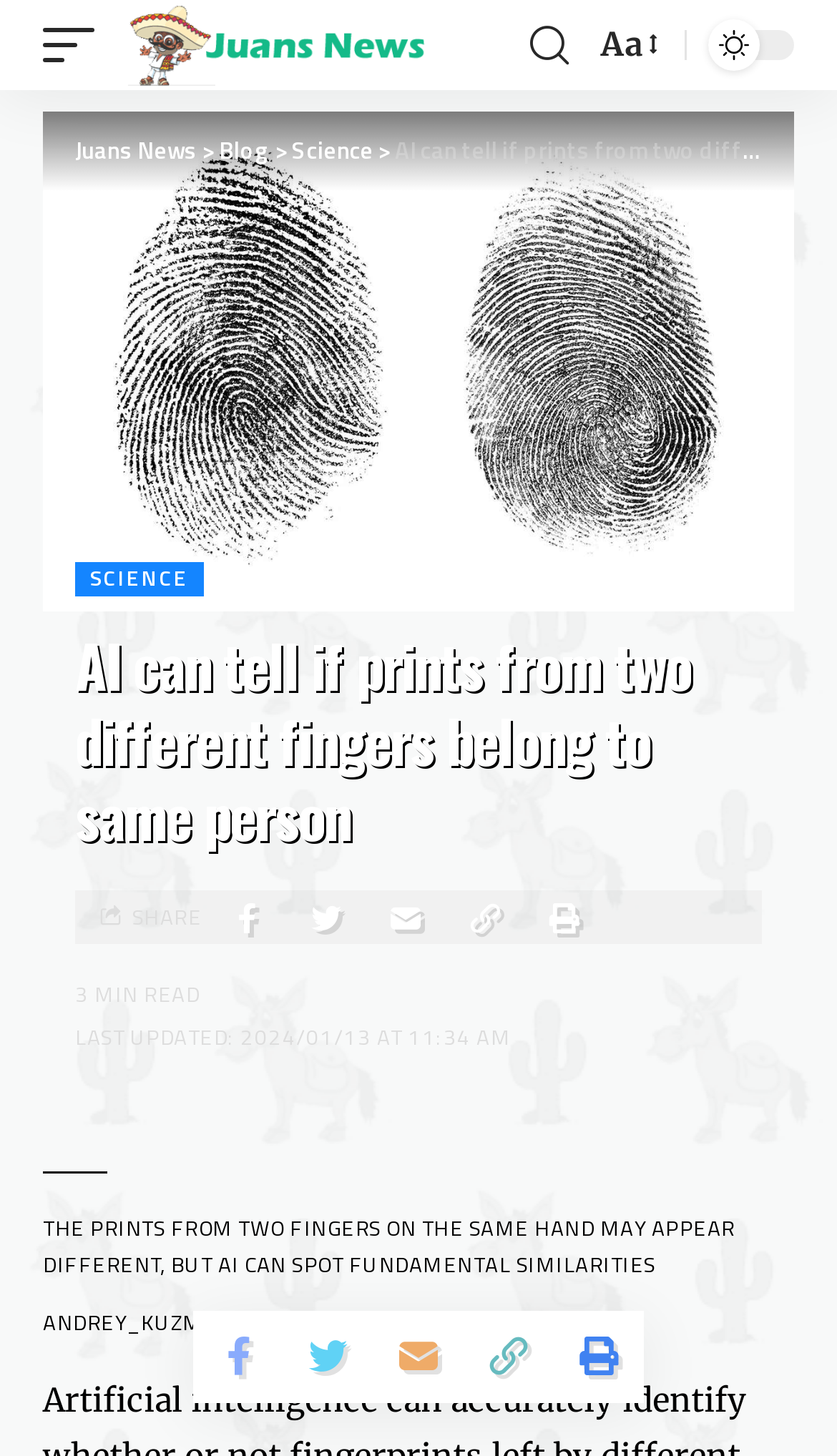Please identify the bounding box coordinates of the element's region that I should click in order to complete the following instruction: "share the article". The bounding box coordinates consist of four float numbers between 0 and 1, i.e., [left, top, right, bottom].

[0.158, 0.619, 0.241, 0.641]